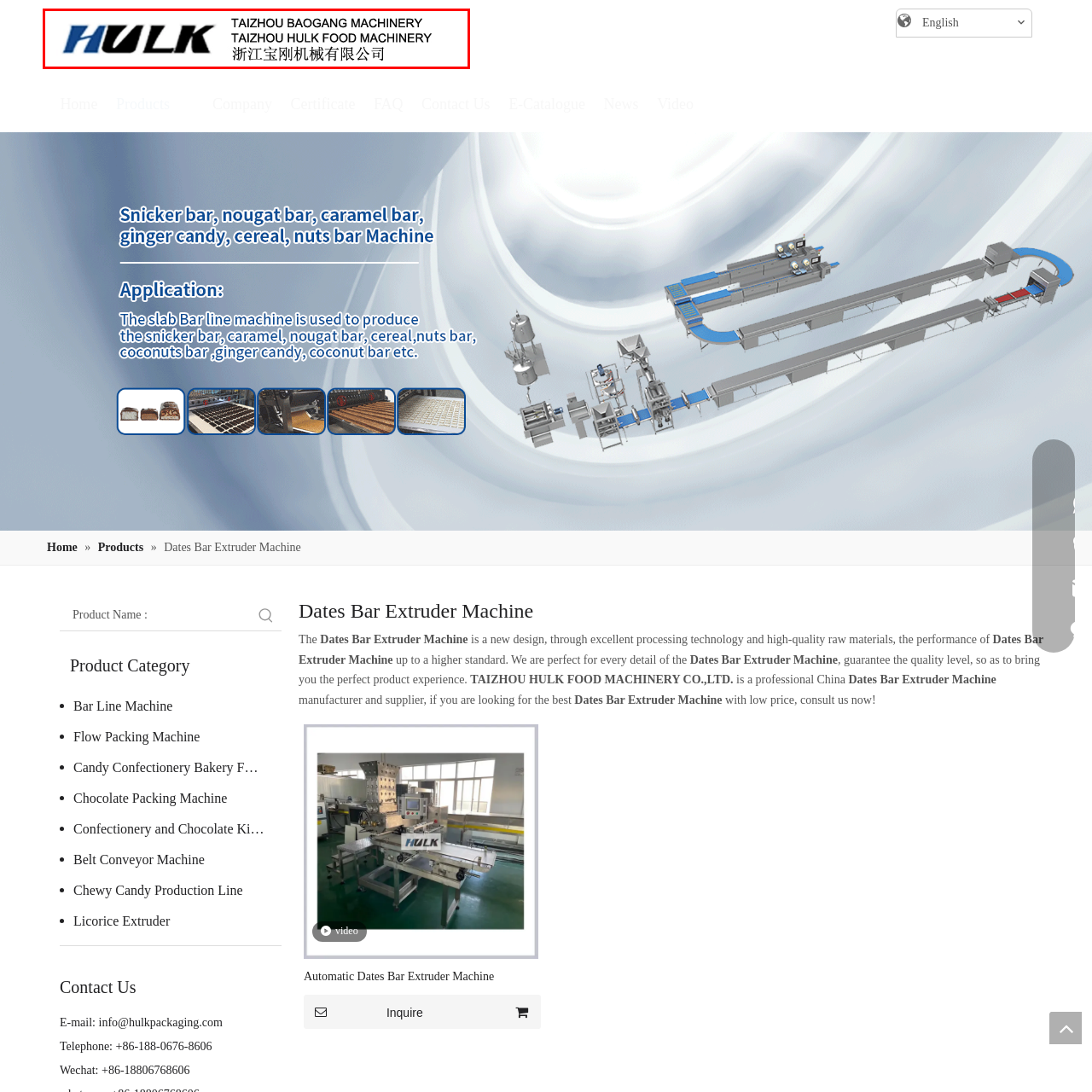Focus on the picture inside the red-framed area and provide a one-word or short phrase response to the following question:
How many company names are listed below the logo?

Two